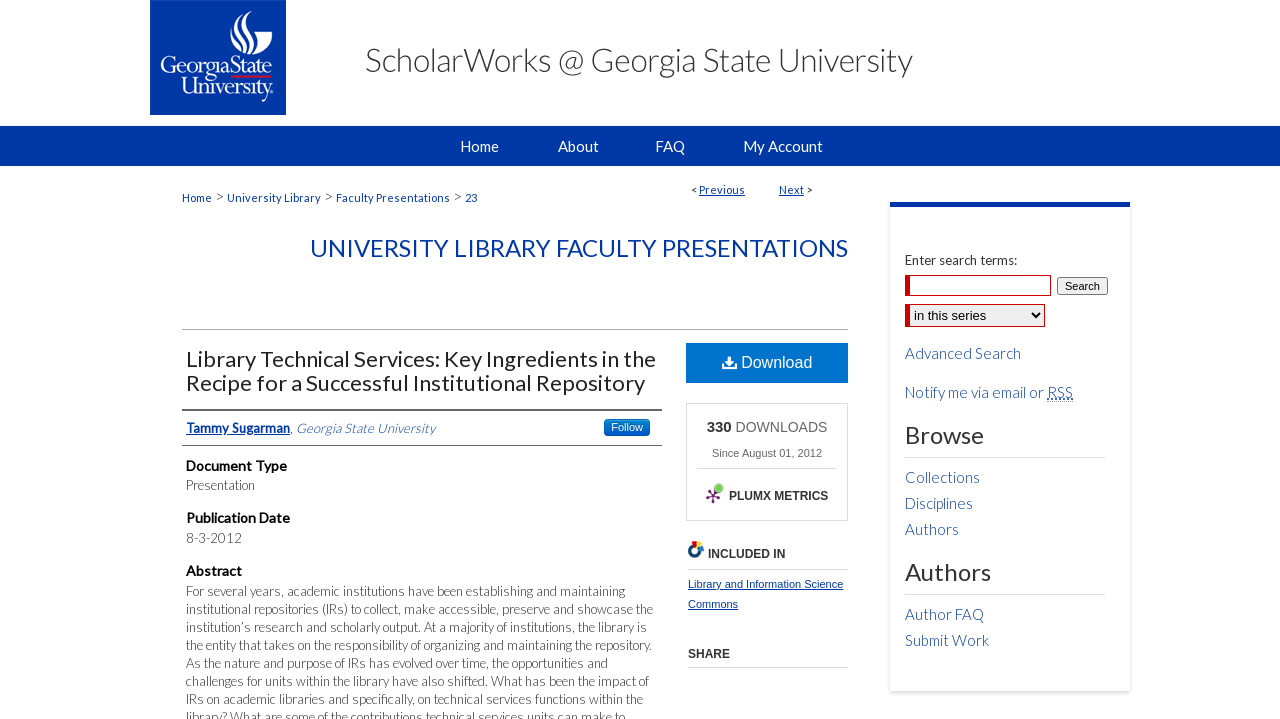Determine the bounding box coordinates of the clickable element to achieve the following action: 'Search for something'. Provide the coordinates as four float values between 0 and 1, formatted as [left, top, right, bottom].

[0.707, 0.382, 0.821, 0.412]